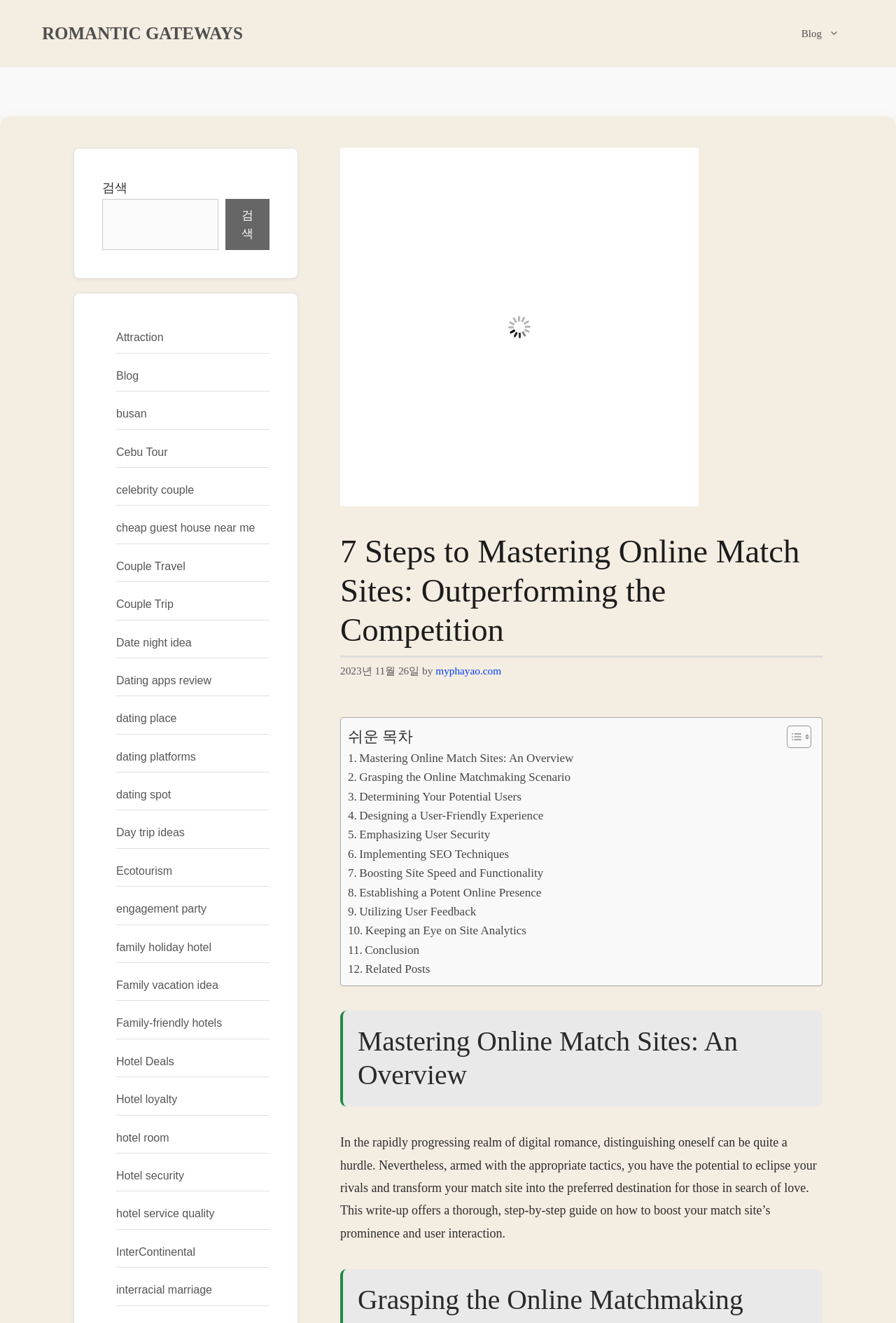Please specify the bounding box coordinates of the area that should be clicked to accomplish the following instruction: "Toggle the table of content". The coordinates should consist of four float numbers between 0 and 1, i.e., [left, top, right, bottom].

[0.866, 0.548, 0.902, 0.566]